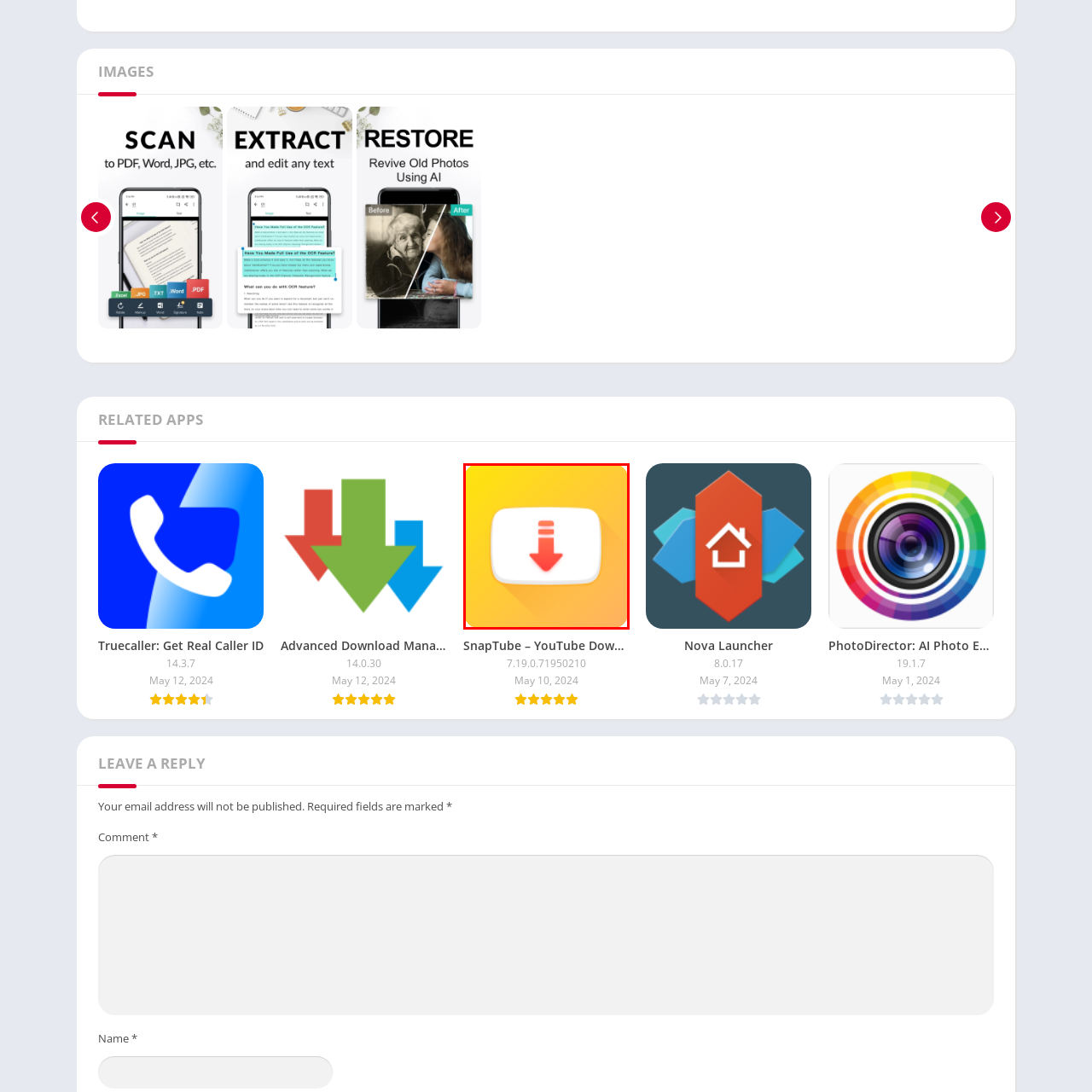What do the three horizontal lines above the arrow suggest?
Observe the part of the image inside the red bounding box and answer the question concisely with one word or a short phrase.

User-friendly interface or playlist feature